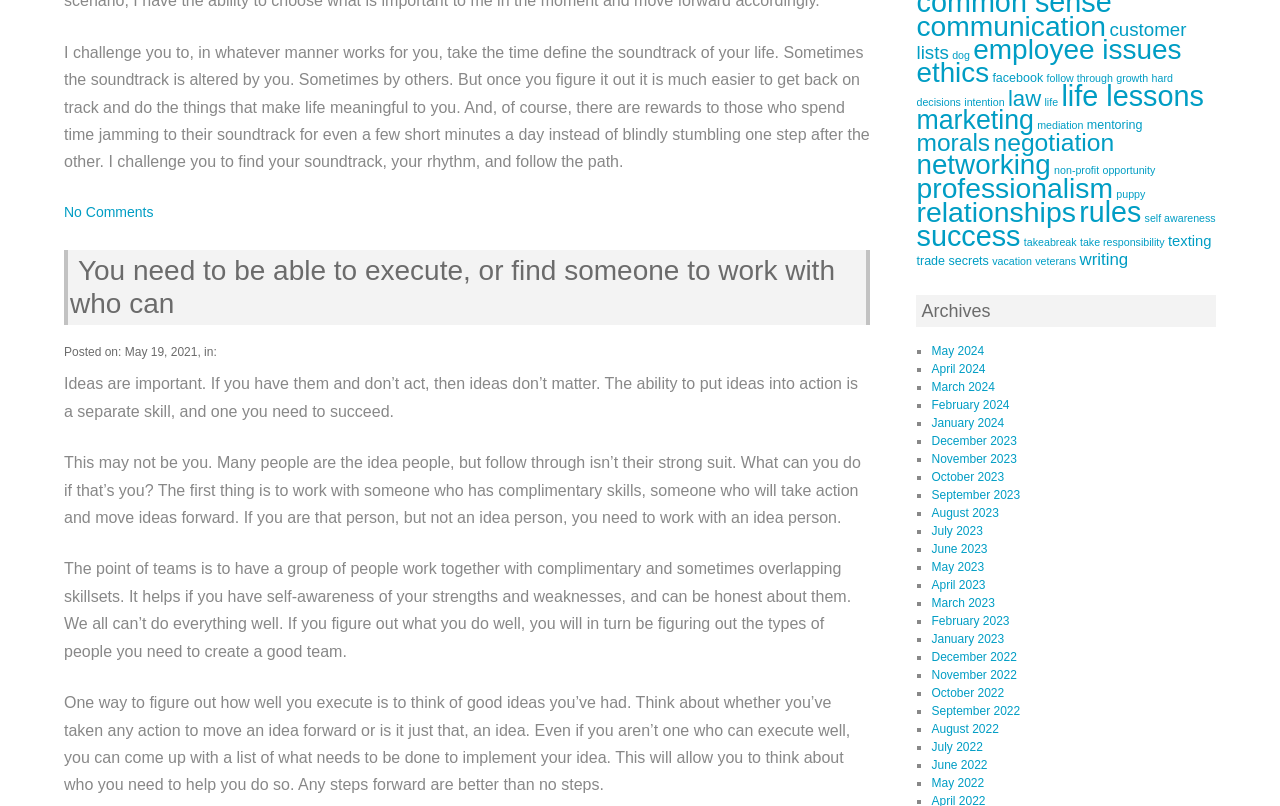Locate the bounding box coordinates of the element that needs to be clicked to carry out the instruction: "Read the article titled 'You need to be able to execute, or find someone to work with who can'". The coordinates should be given as four float numbers ranging from 0 to 1, i.e., [left, top, right, bottom].

[0.05, 0.311, 0.68, 0.403]